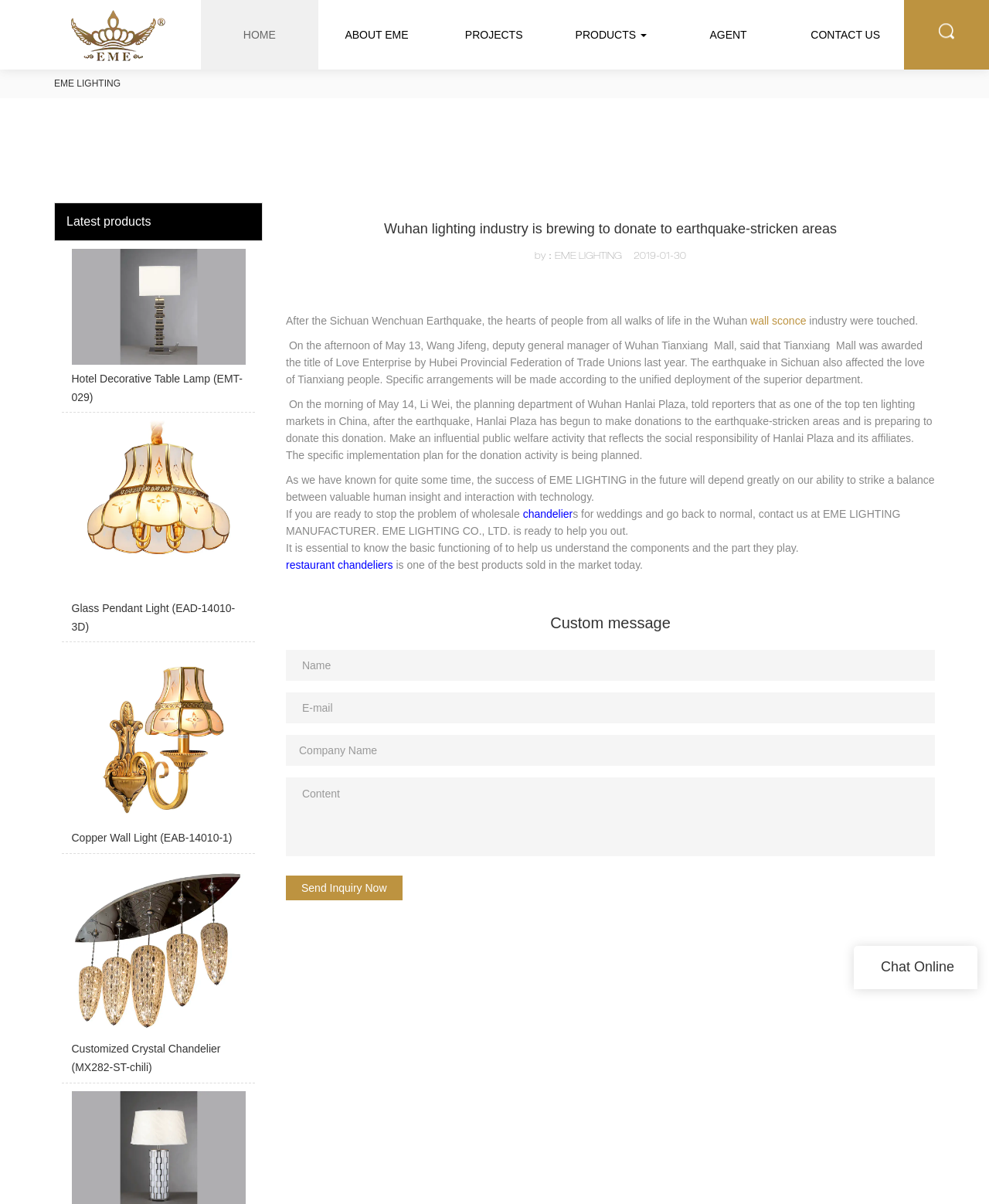What is the topic of the latest news article?
Can you offer a detailed and complete answer to this question?

The latest news article is located in the middle of the webpage, with a heading that says 'Wuhan lighting industry is brewing to donate to earthquake-stricken areas'. The article discusses the company's response to the Sichuan Wenchuan Earthquake.